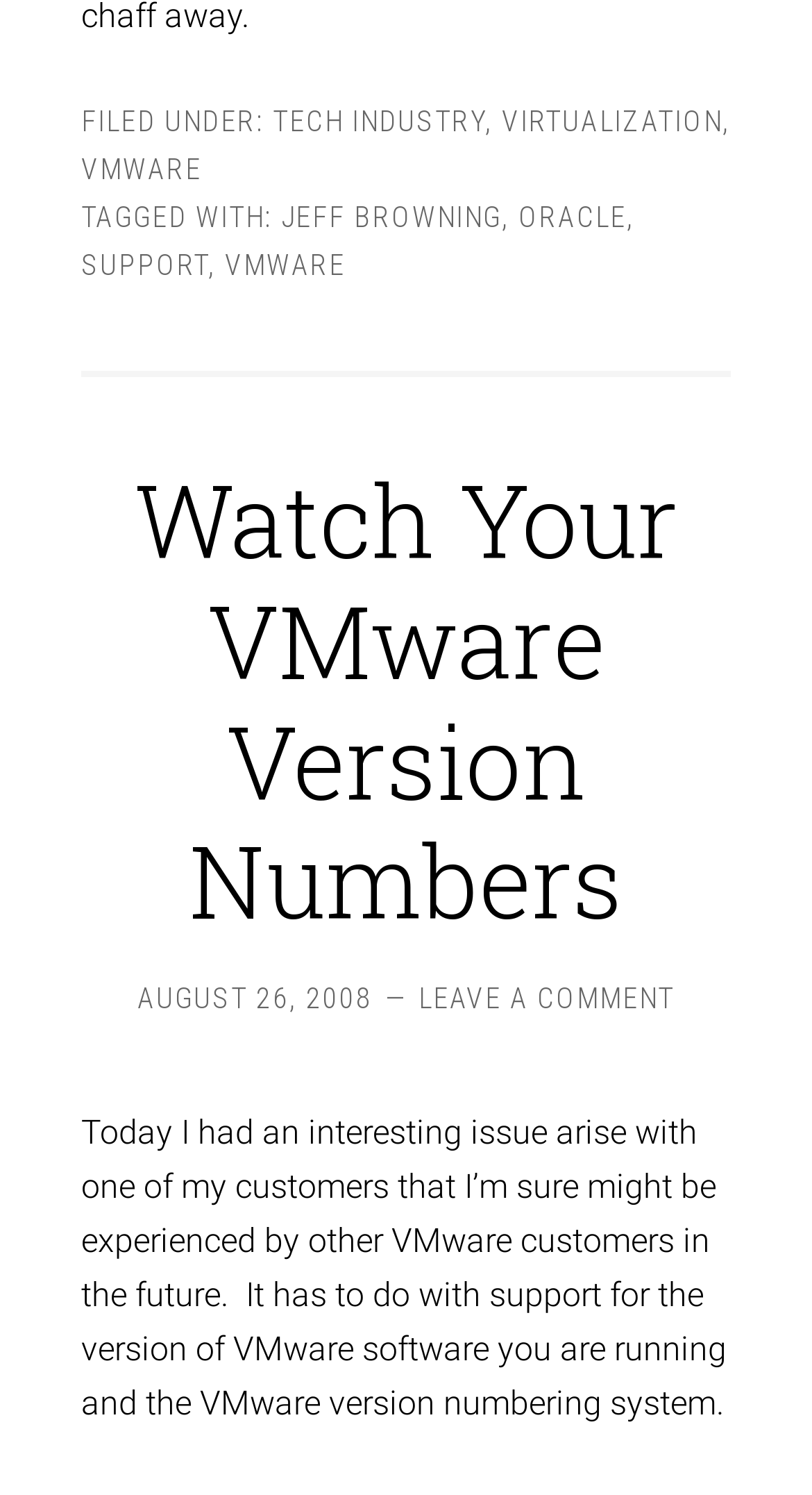What is the category of the article?
Answer the question in as much detail as possible.

I determined the category of the article by looking at the footer section, where it says 'FILED UNDER:' followed by a link 'TECH INDUSTRY', which suggests that the article belongs to the TECH INDUSTRY category.